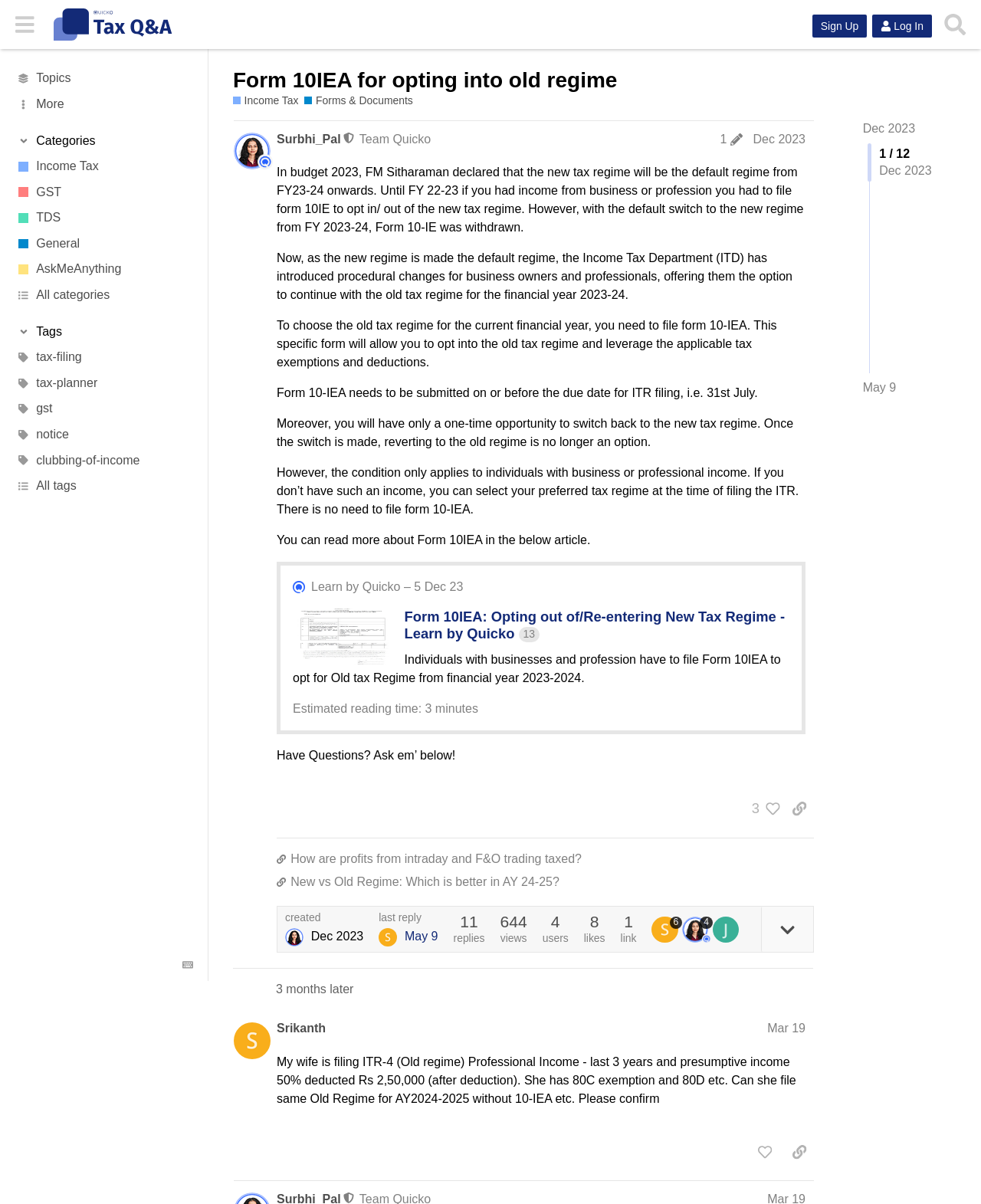Please specify the coordinates of the bounding box for the element that should be clicked to carry out this instruction: "Ask a question". The coordinates must be four float numbers between 0 and 1, formatted as [left, top, right, bottom].

[0.282, 0.622, 0.464, 0.633]